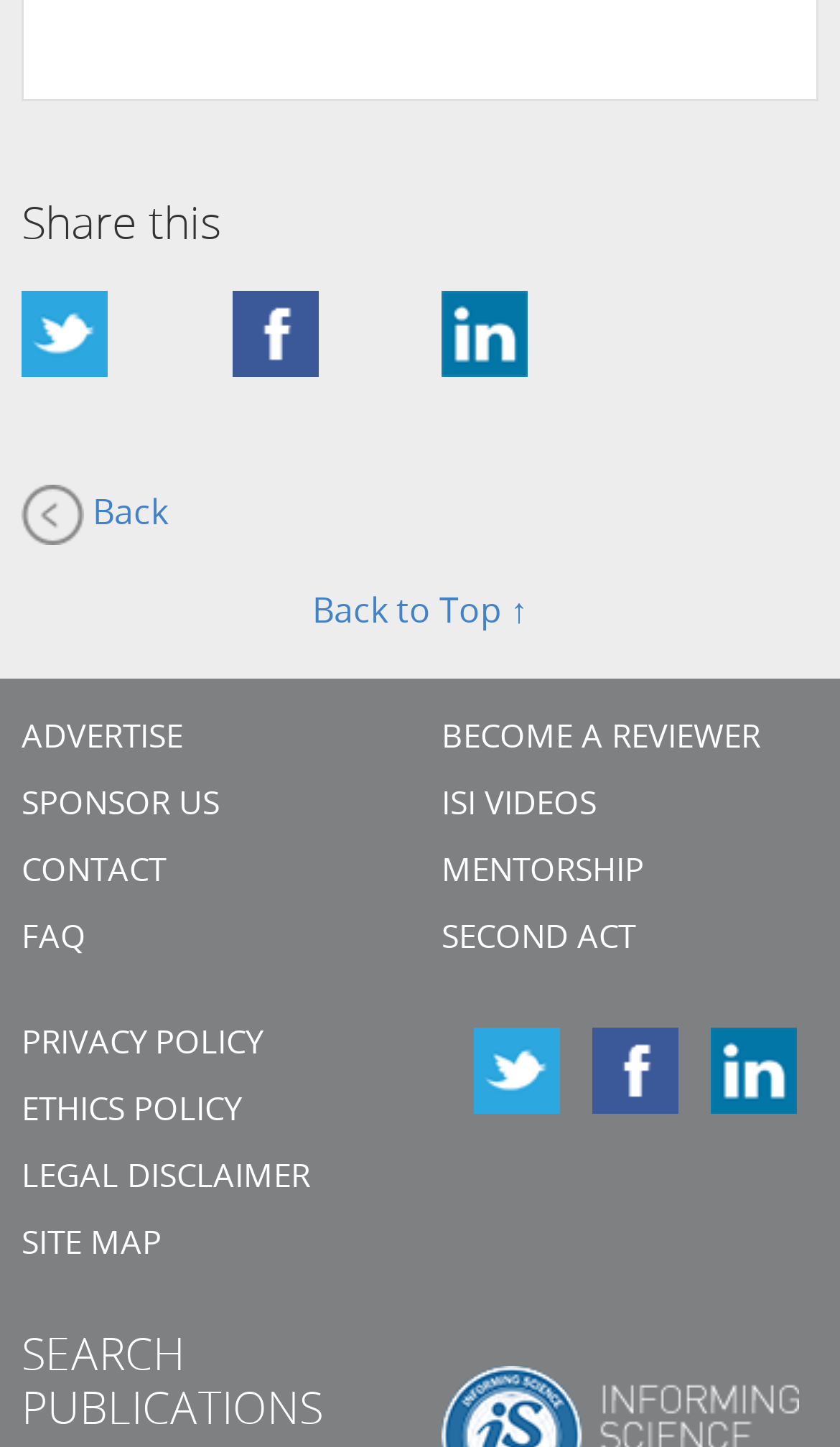Locate the UI element that matches the description Second Act in the webpage screenshot. Return the bounding box coordinates in the format (top-left x, top-left y, bottom-right x, bottom-right y), with values ranging from 0 to 1.

[0.526, 0.638, 0.756, 0.661]